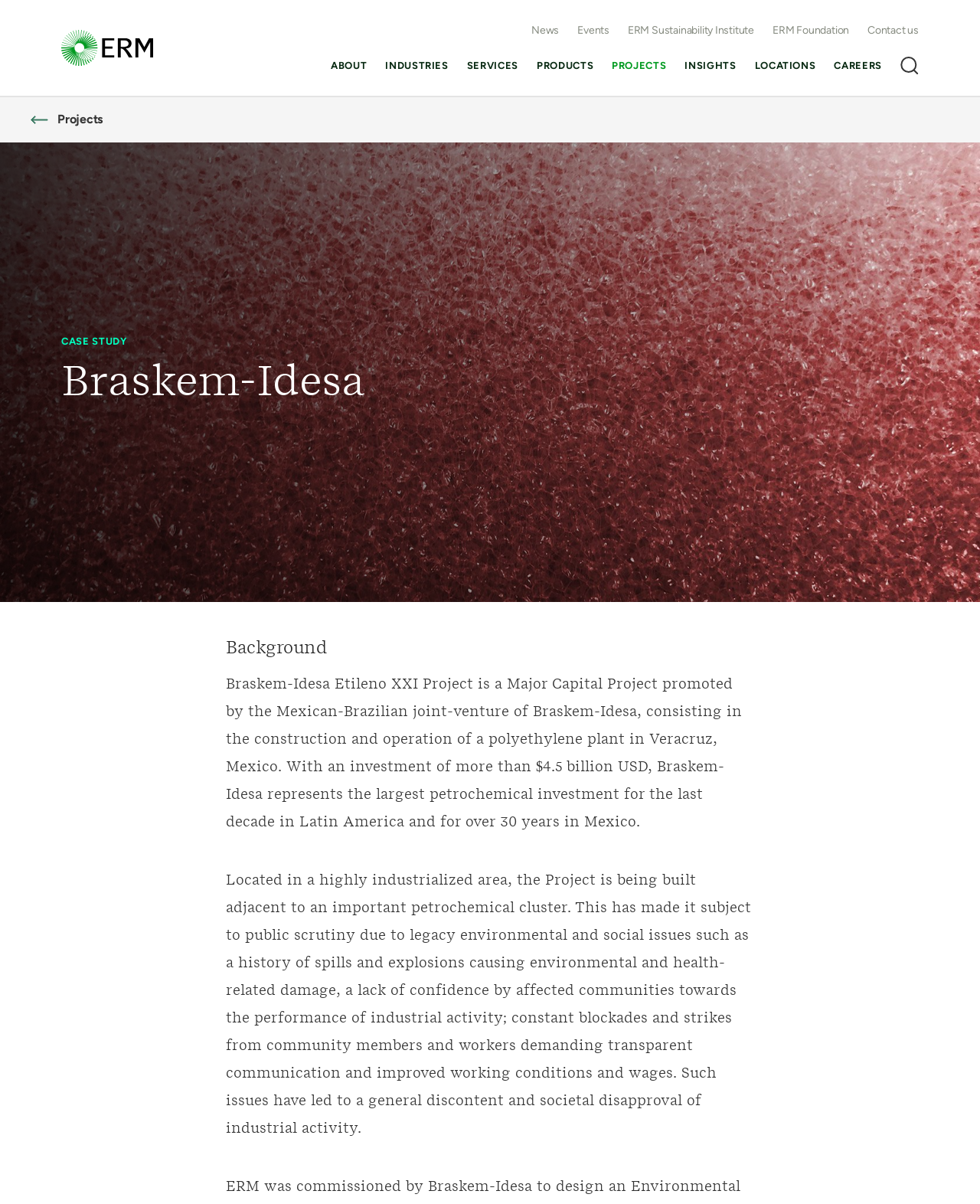Analyze the image and give a detailed response to the question:
What is the investment amount of the Braskem-Idesa project?

I found the answer by reading the static text element that describes the project, which mentions that the investment amount is more than $4.5 billion USD.